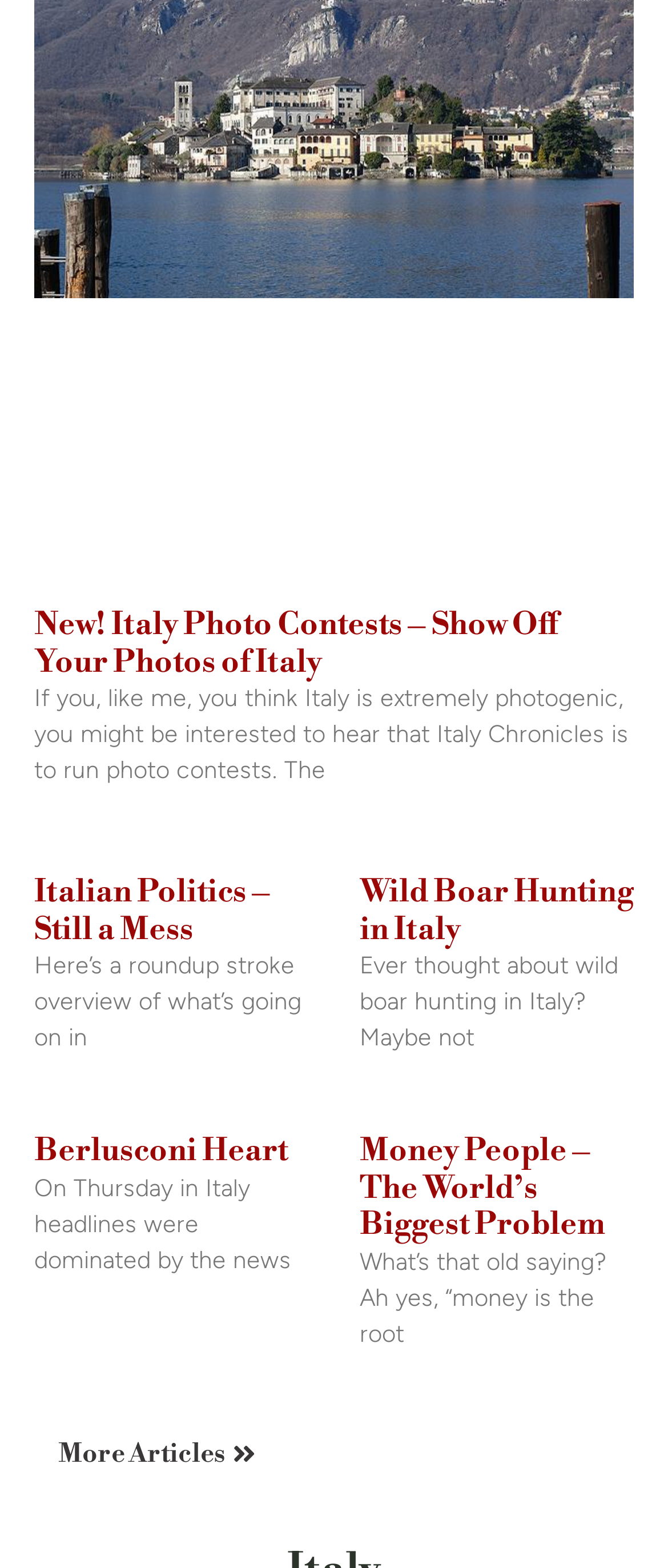Given the following UI element description: "Wild Boar Hunting in Italy", find the bounding box coordinates in the webpage screenshot.

[0.538, 0.556, 0.949, 0.605]